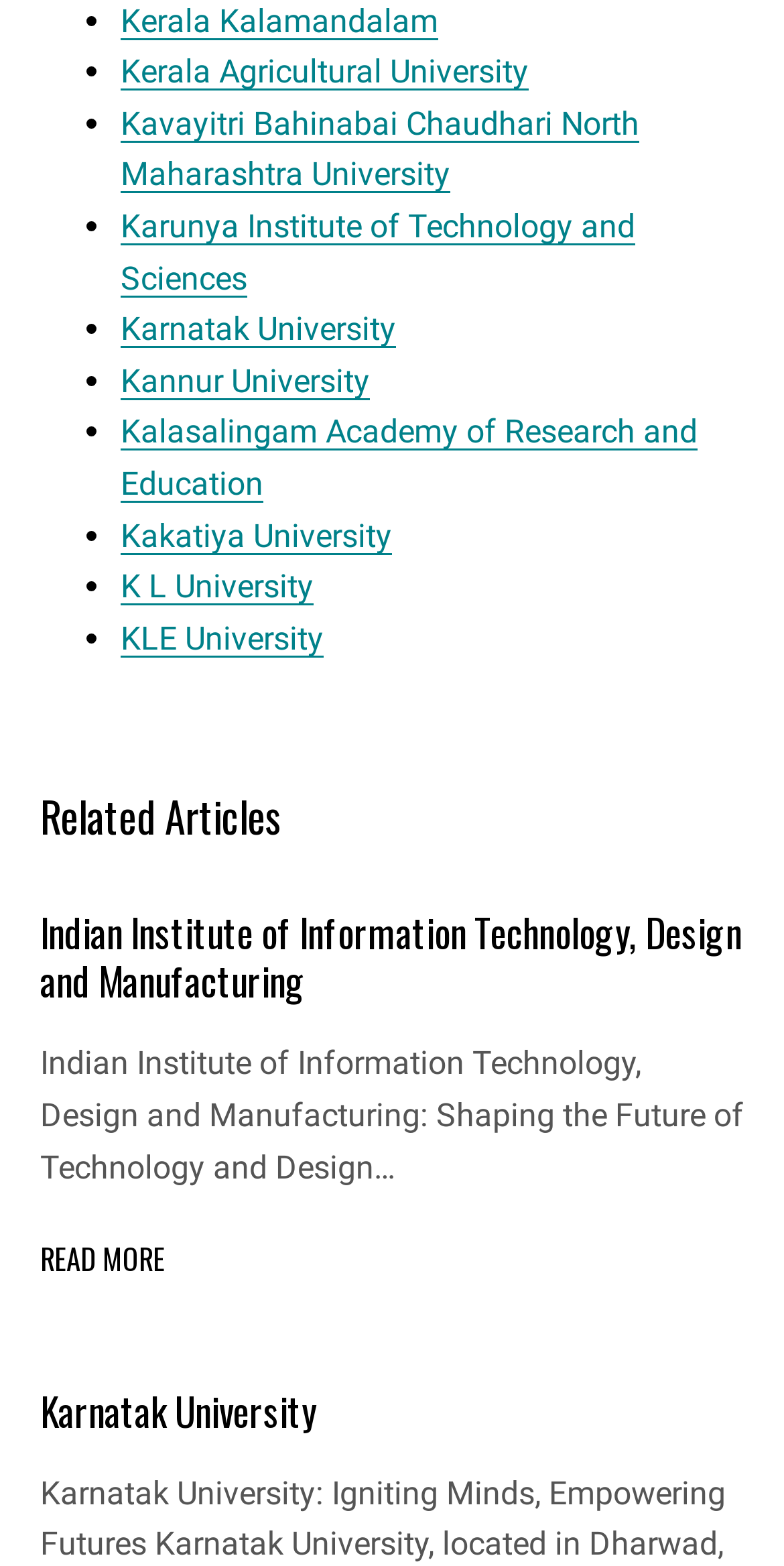Could you locate the bounding box coordinates for the section that should be clicked to accomplish this task: "read about Indian Institute of Information Technology, Design and Manufacturing".

[0.051, 0.667, 0.949, 0.757]